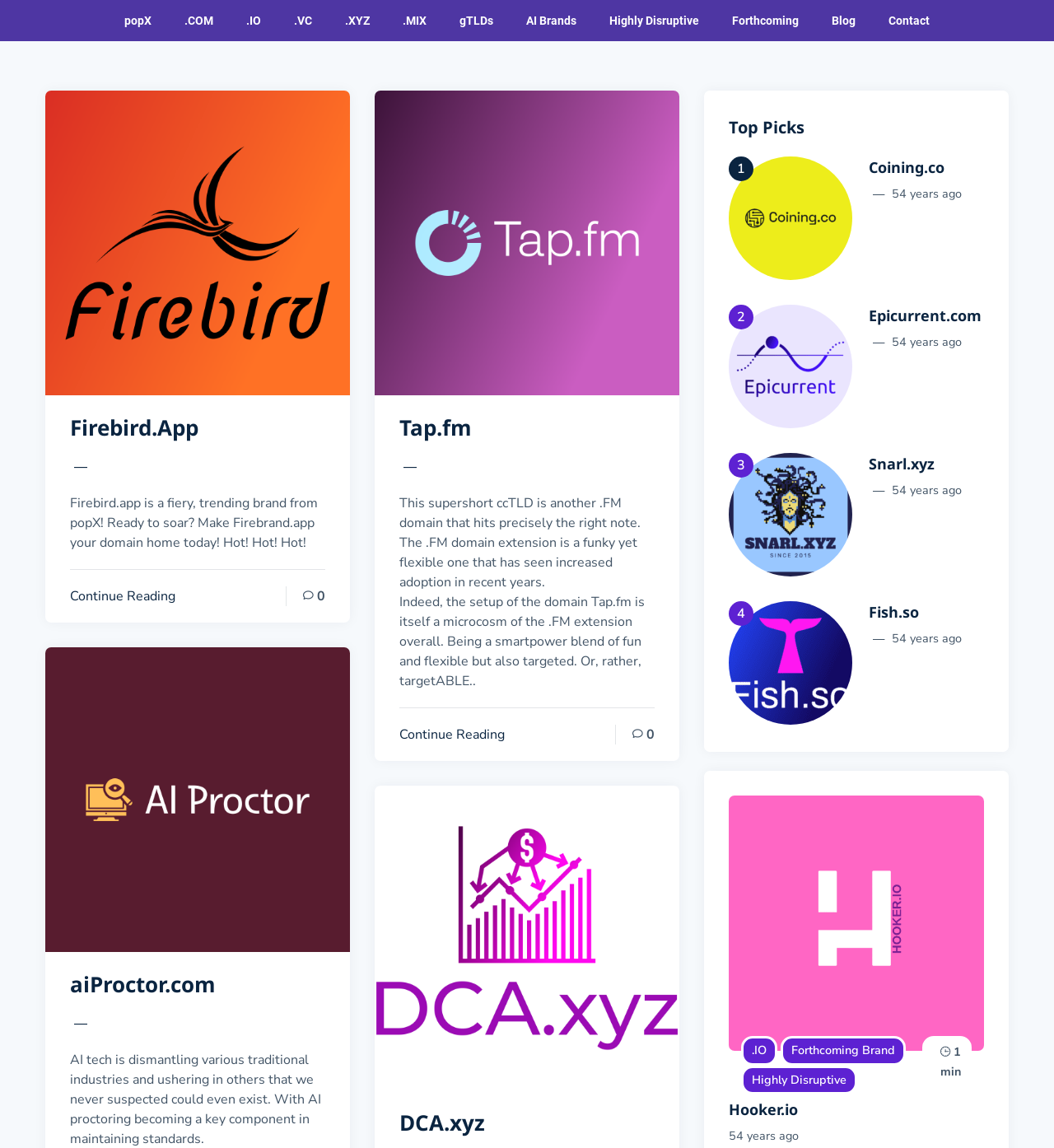Specify the bounding box coordinates of the region I need to click to perform the following instruction: "Check out Hooker.io". The coordinates must be four float numbers in the range of 0 to 1, i.e., [left, top, right, bottom].

[0.691, 0.957, 0.934, 0.976]